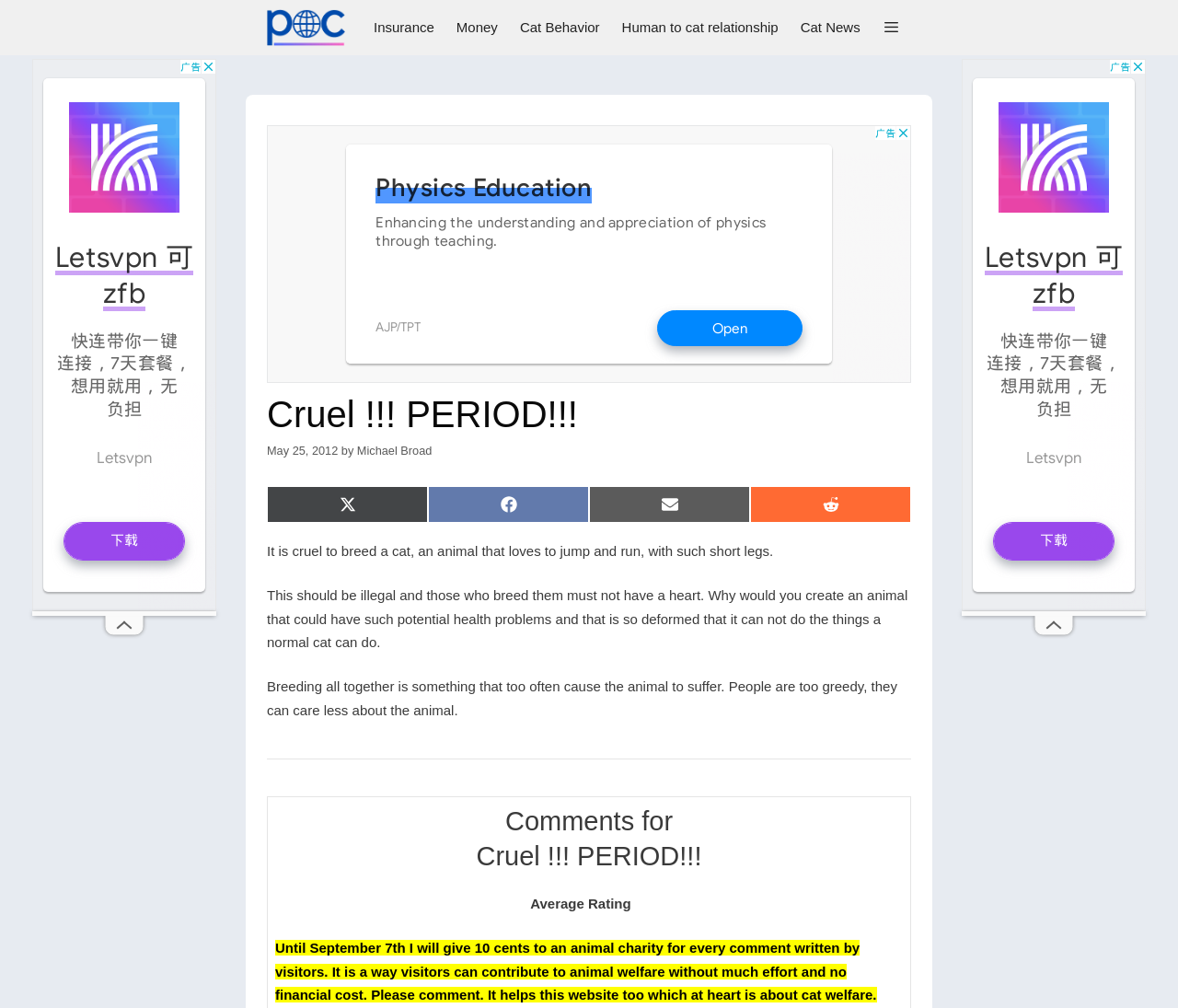Calculate the bounding box coordinates for the UI element based on the following description: "Share on X (Twitter)". Ensure the coordinates are four float numbers between 0 and 1, i.e., [left, top, right, bottom].

[0.227, 0.482, 0.363, 0.519]